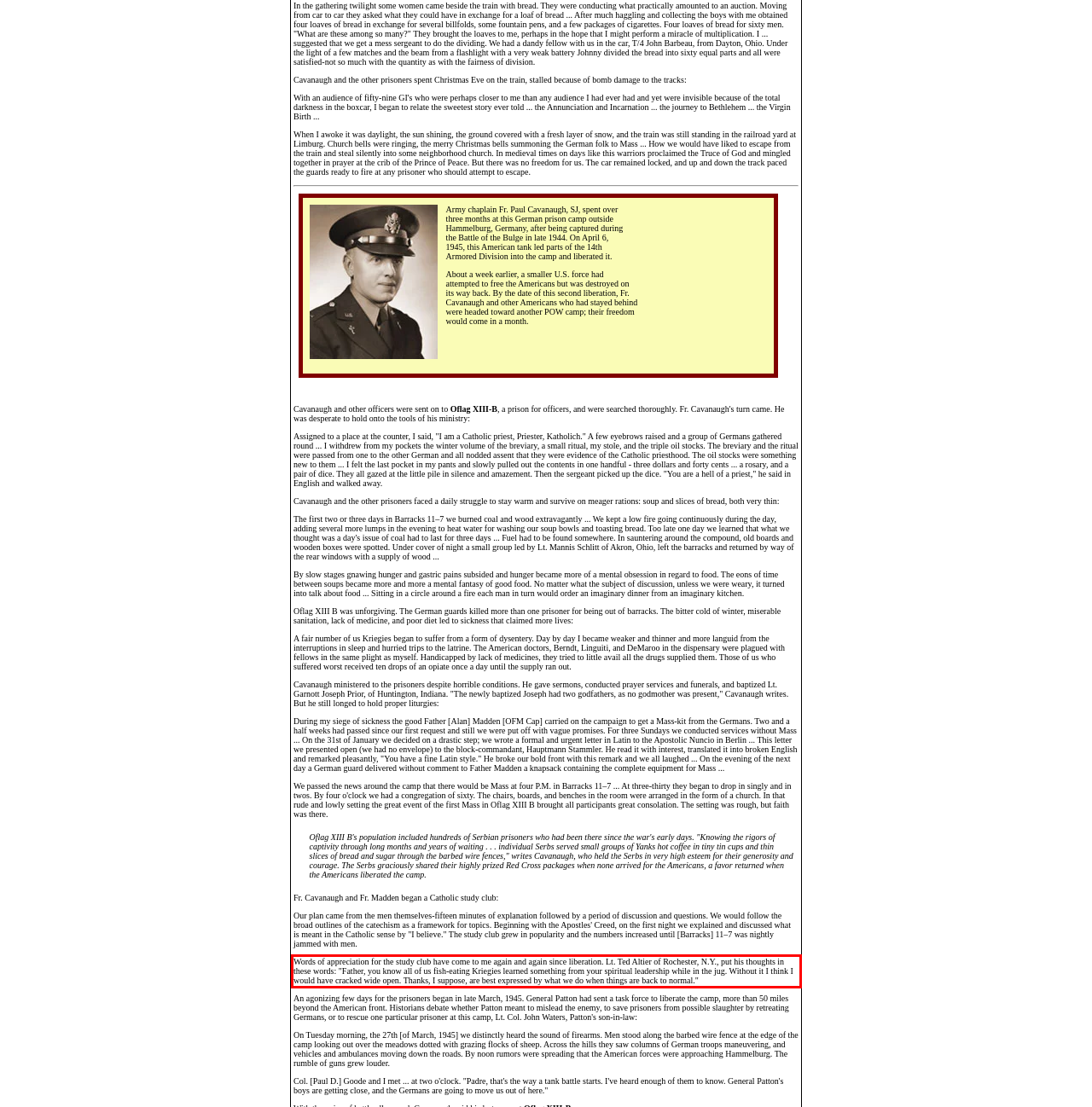Given a webpage screenshot, identify the text inside the red bounding box using OCR and extract it.

Words of appreciation for the study club have come to me again and again since liberation. Lt. Ted Altier of Rochester, N.Y., put his thoughts in these words: "Father, you know all of us fish-eating Kriegies learned something from your spiritual leadership while in the jug. Without it I think I would have cracked wide open. Thanks, I suppose, are best expressed by what we do when things are back to normal."